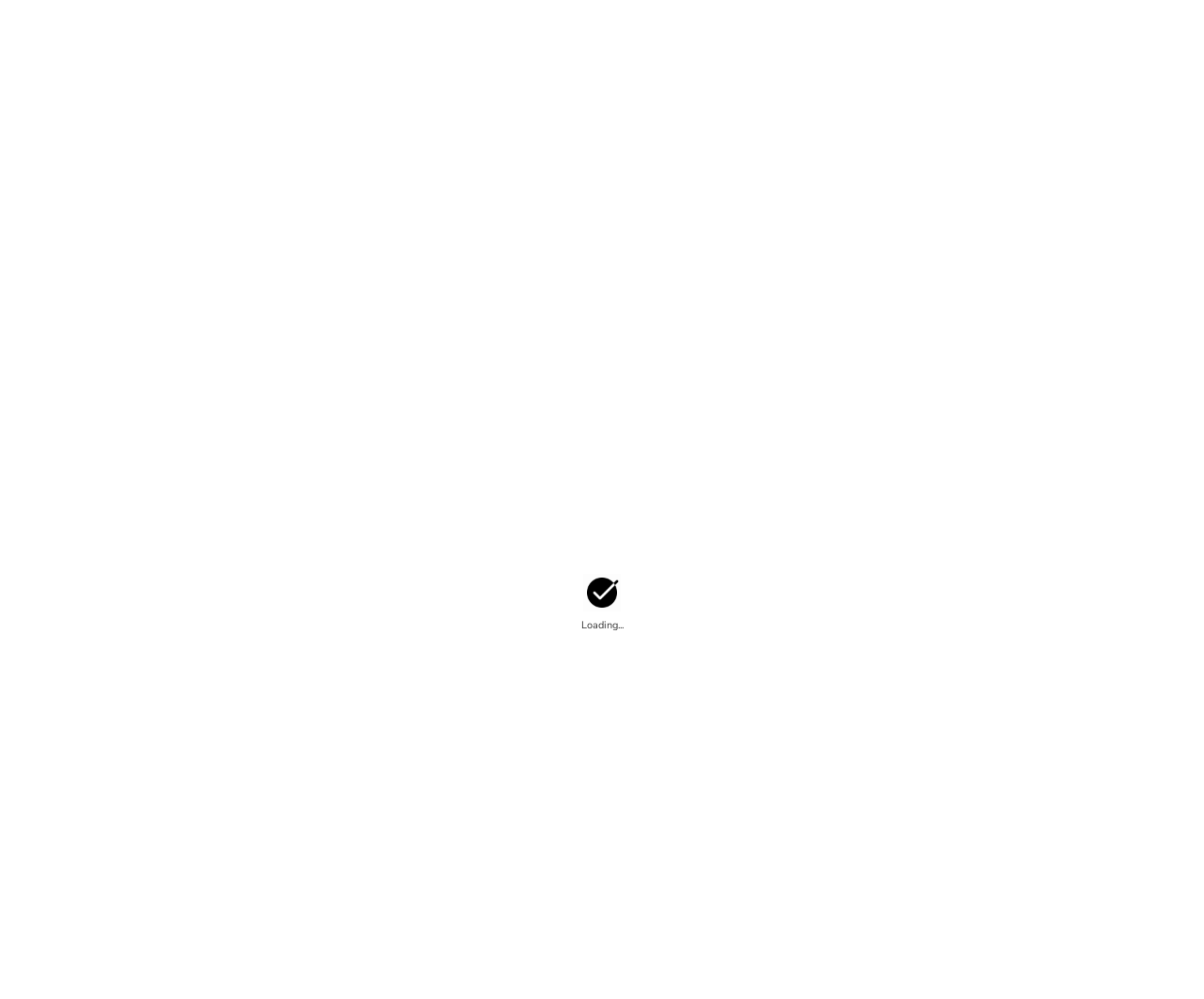Find the bounding box coordinates for the area that must be clicked to perform this action: "Explore the Apple Pencil VR".

[0.051, 0.195, 0.156, 0.214]